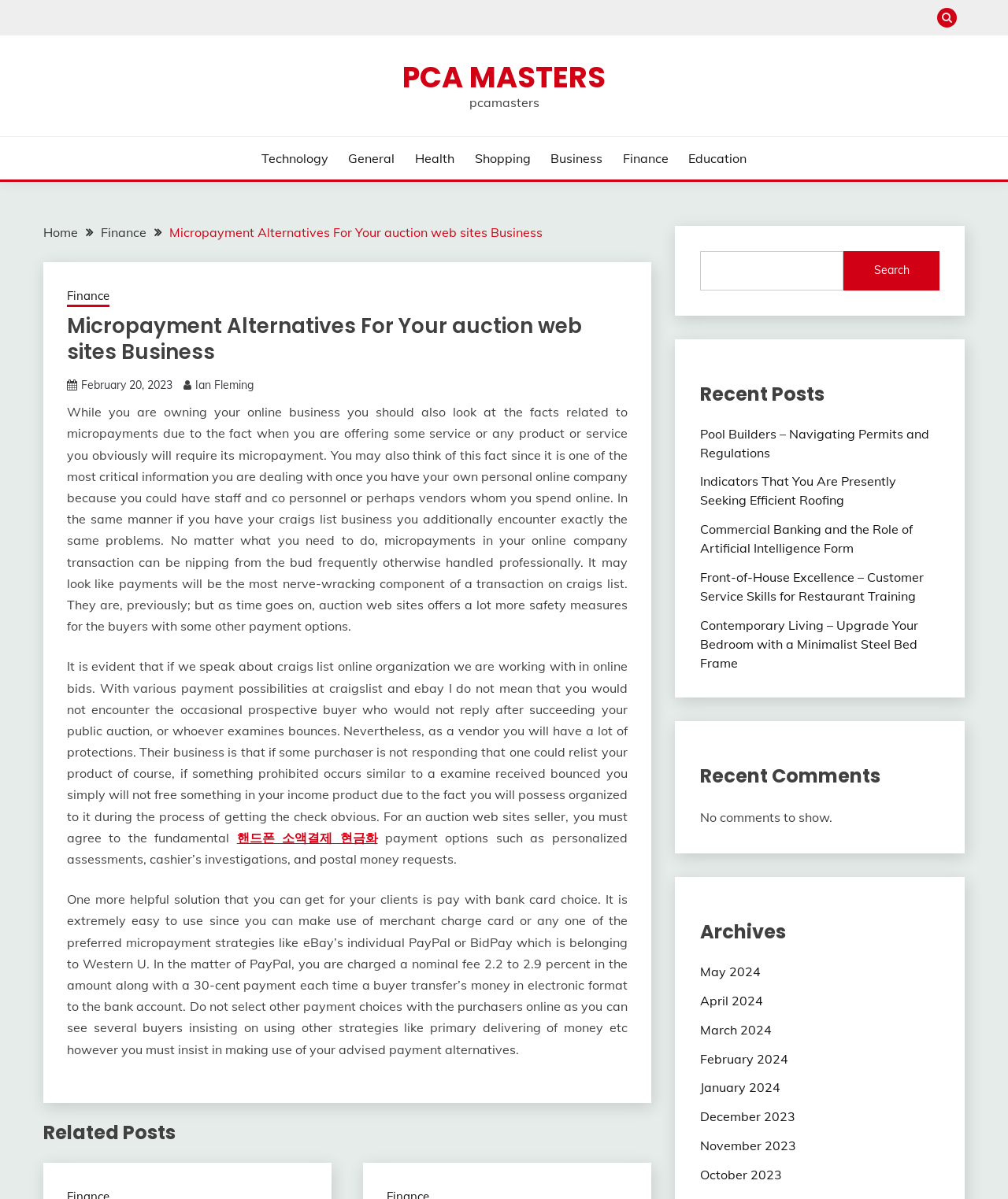Determine the main headline of the webpage and provide its text.

Micropayment Alternatives For Your auction web sites Business